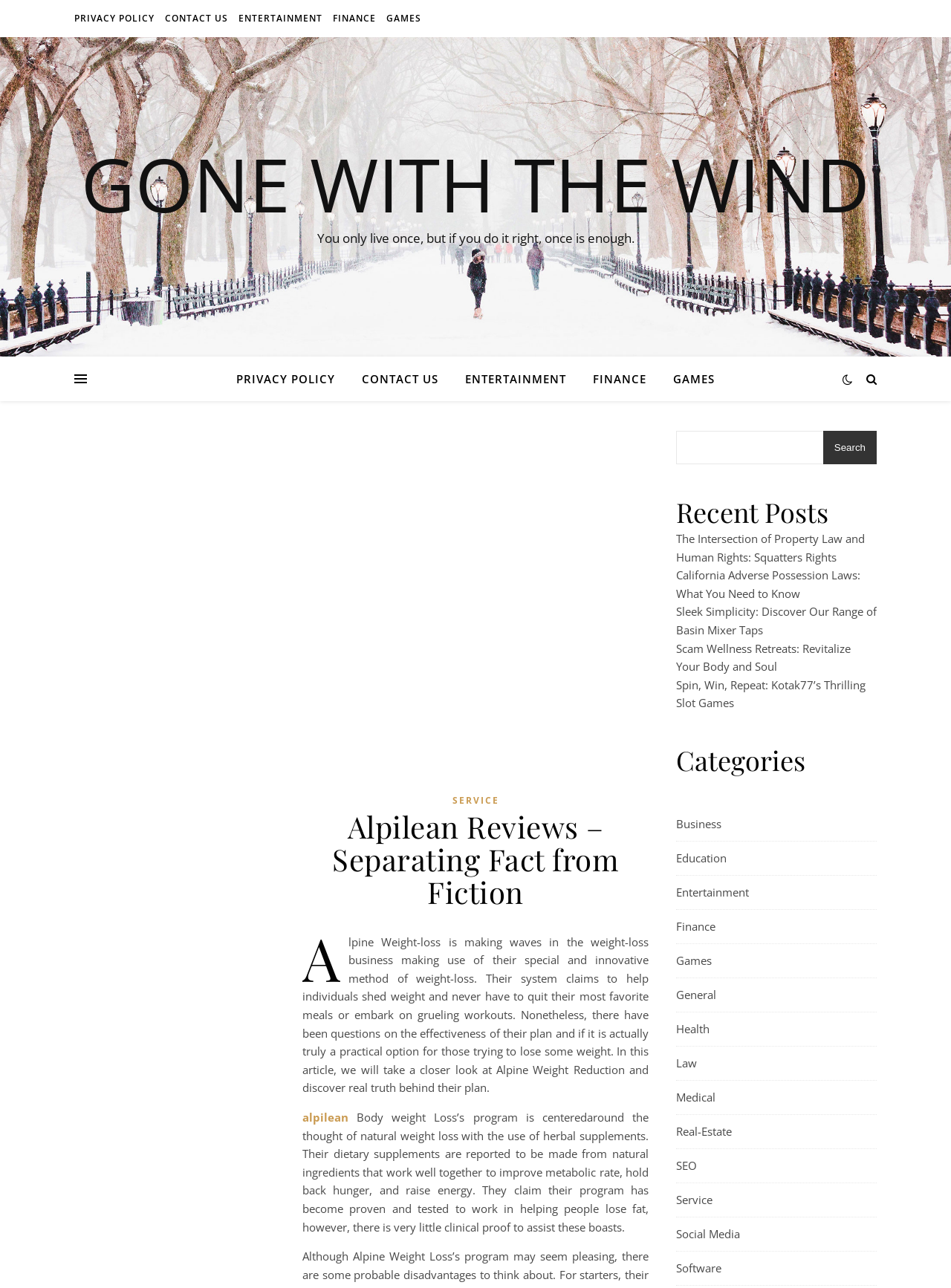Please identify the bounding box coordinates of the element's region that needs to be clicked to fulfill the following instruction: "Click on PRIVACY POLICY". The bounding box coordinates should consist of four float numbers between 0 and 1, i.e., [left, top, right, bottom].

[0.078, 0.0, 0.166, 0.029]